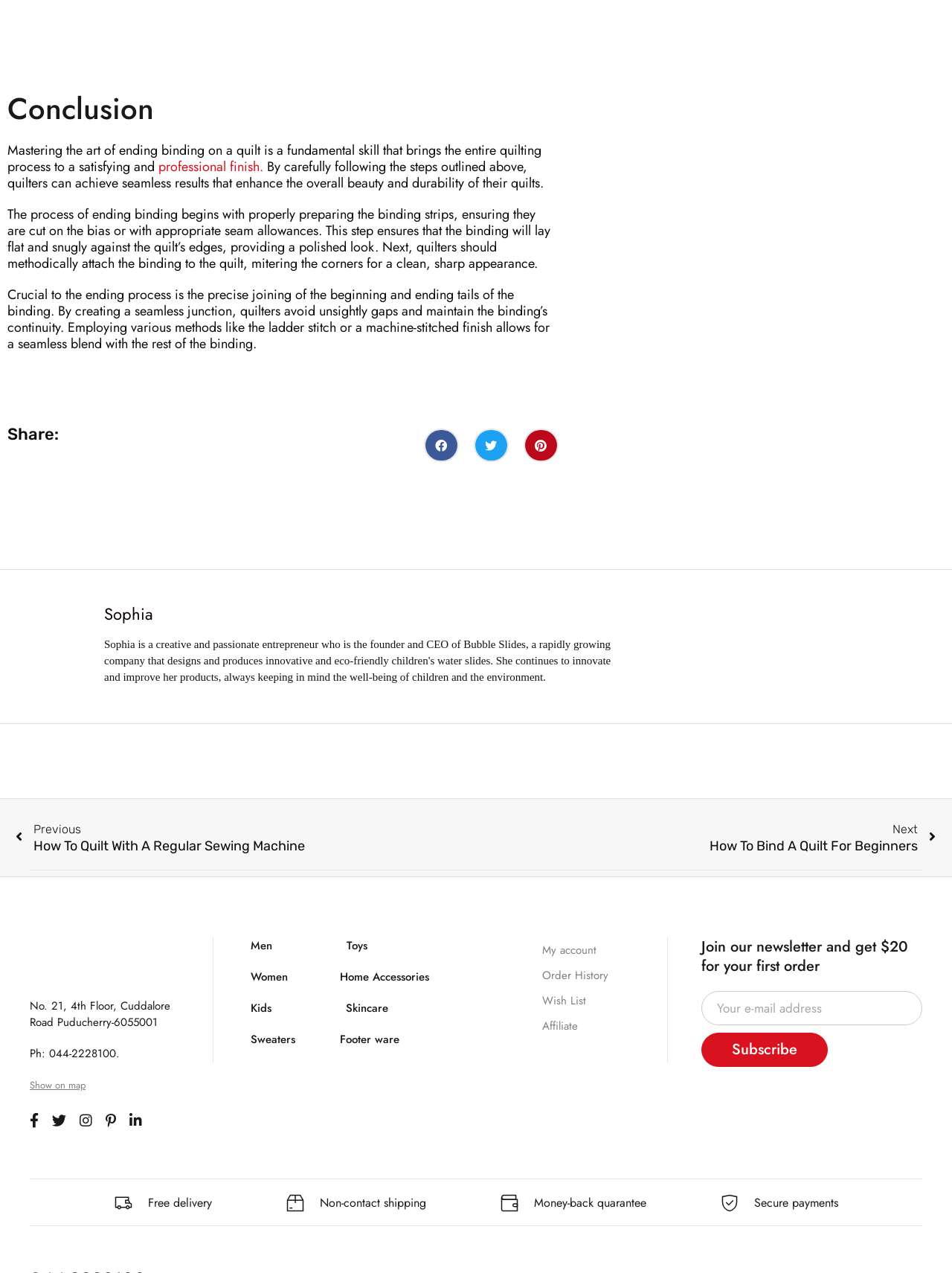What are the benefits of shopping on this website?
Please answer the question as detailed as possible.

The section at the bottom of the webpage lists several benefits of shopping on this website, including free delivery, non-contact shipping, a money-back guarantee, and secure payments. These benefits are likely intended to reassure customers and encourage them to make a purchase.